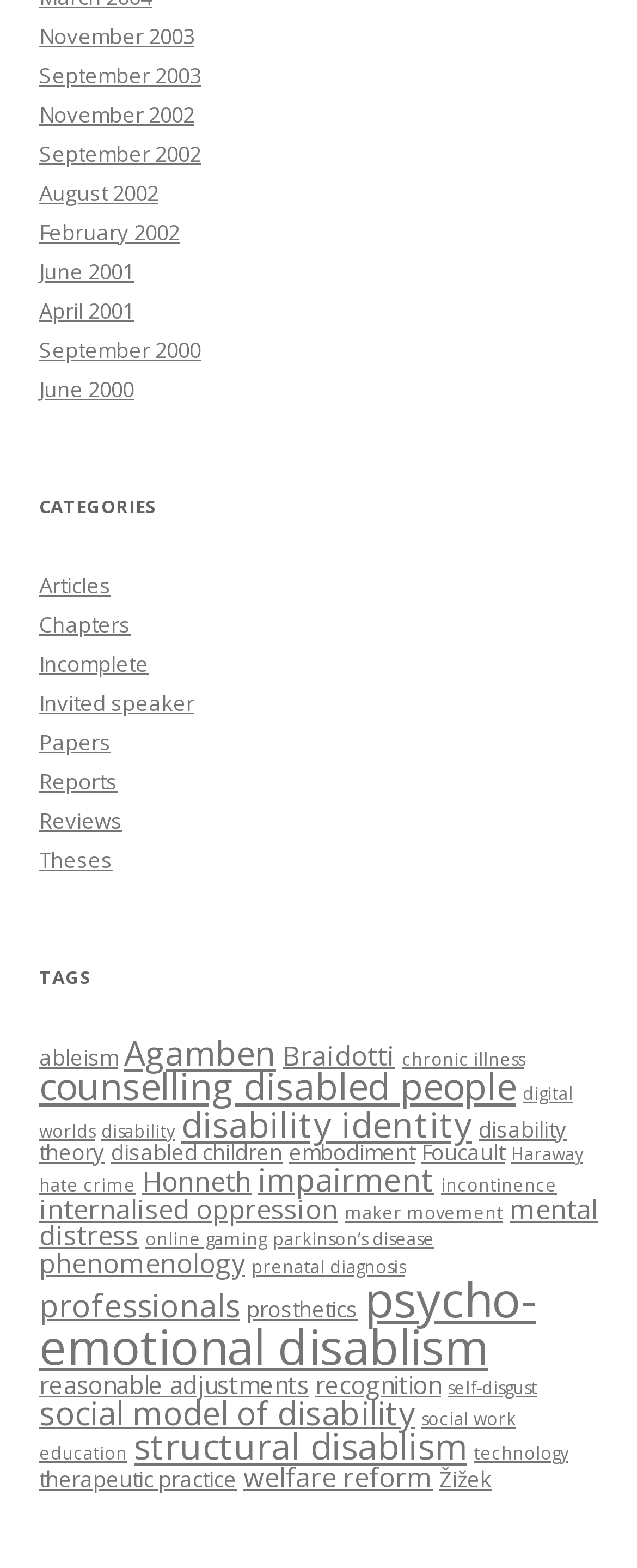Determine the bounding box coordinates for the UI element with the following description: "Papers". The coordinates should be four float numbers between 0 and 1, represented as [left, top, right, bottom].

[0.062, 0.463, 0.174, 0.482]